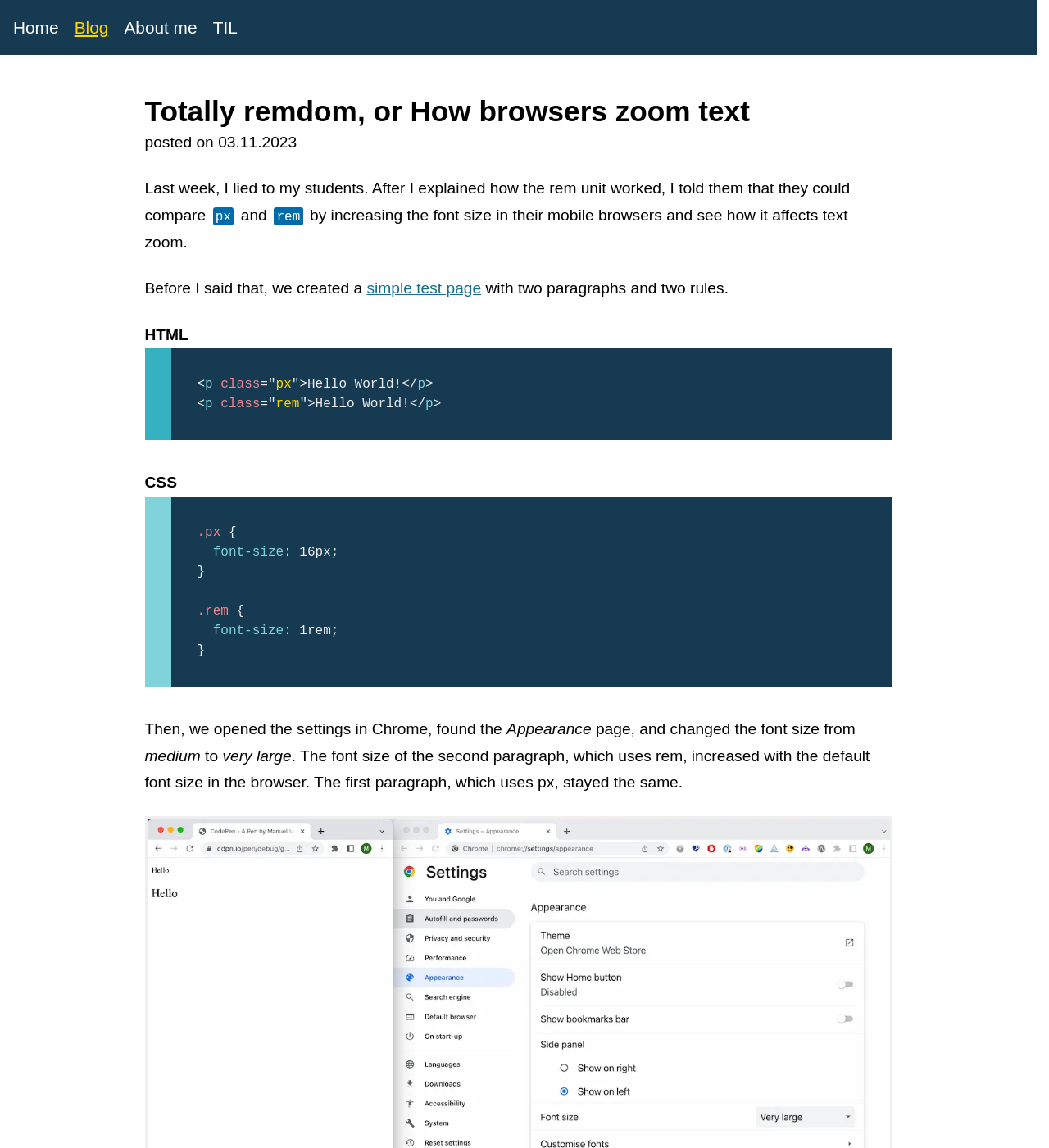How many paragraphs are in the test page?
Could you answer the question in a detailed manner, providing as much information as possible?

The webpage mentions creating a simple test page with two paragraphs and two rules, which implies that the test page has two paragraphs.